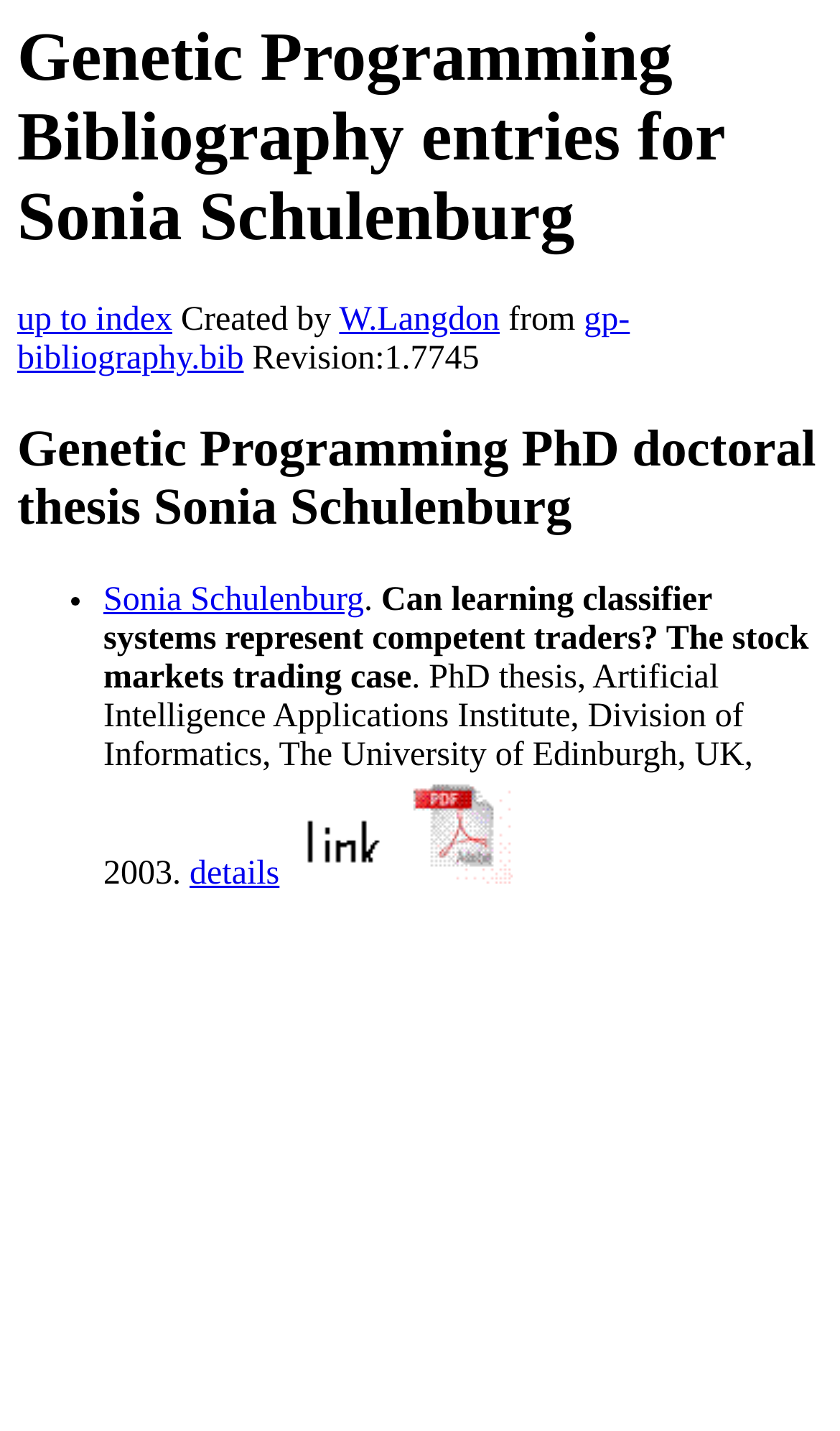Reply to the question with a brief word or phrase: What is the title of the PhD thesis?

Can learning classifier systems represent competent traders?